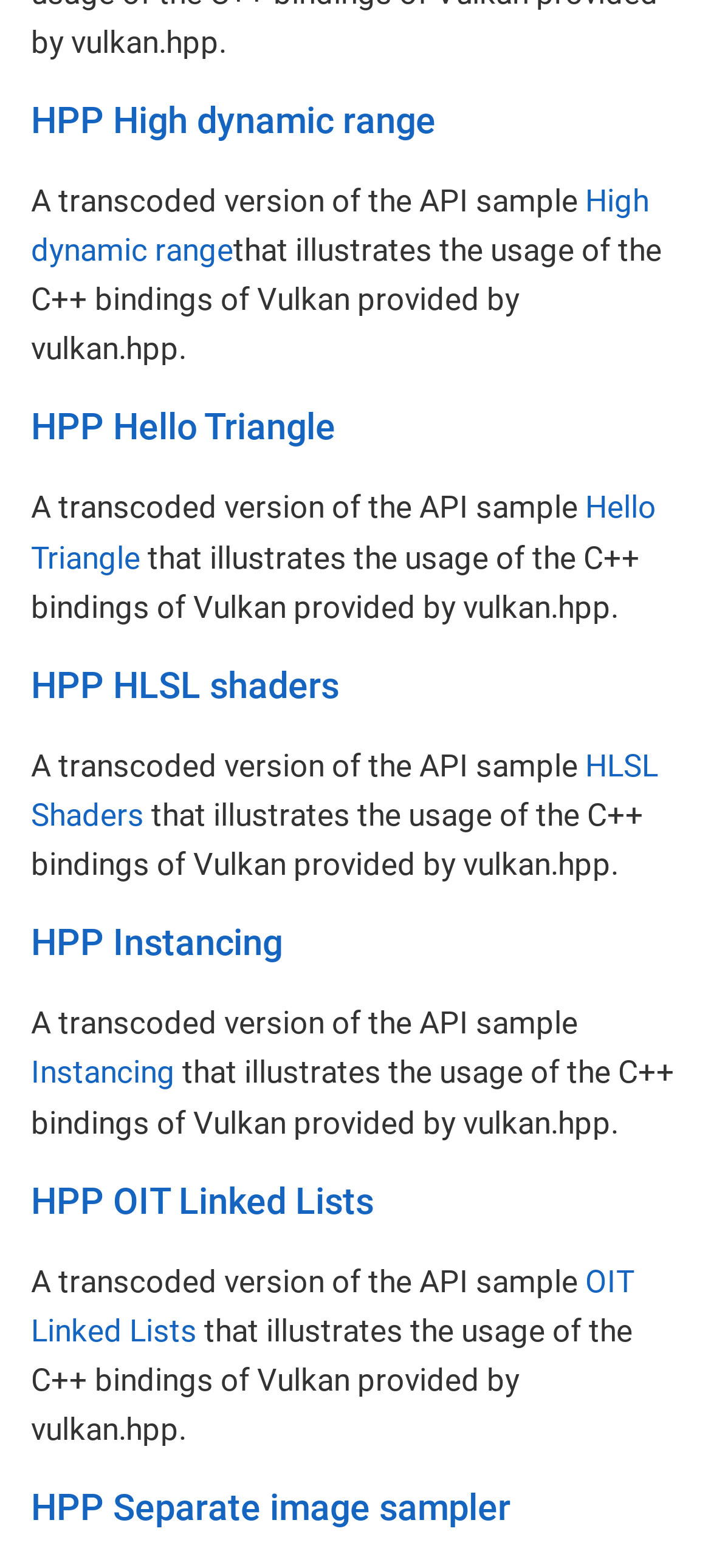Find the bounding box coordinates of the area that needs to be clicked in order to achieve the following instruction: "Visit Hello Triangle". The coordinates should be specified as four float numbers between 0 and 1, i.e., [left, top, right, bottom].

[0.044, 0.26, 0.472, 0.286]